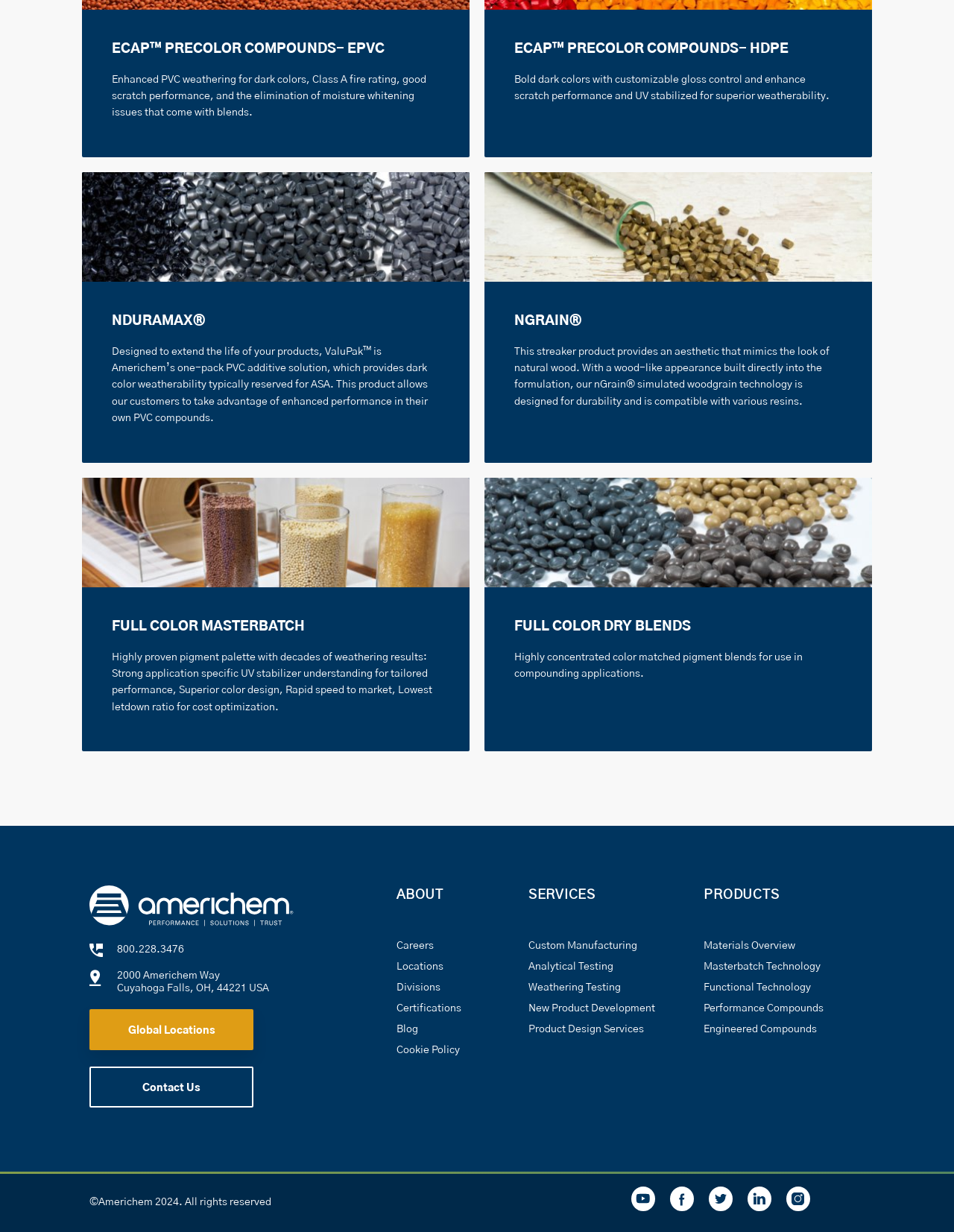Determine the bounding box coordinates for the clickable element required to fulfill the instruction: "View Americhem's contact information". Provide the coordinates as four float numbers between 0 and 1, i.e., [left, top, right, bottom].

[0.094, 0.719, 0.308, 0.752]